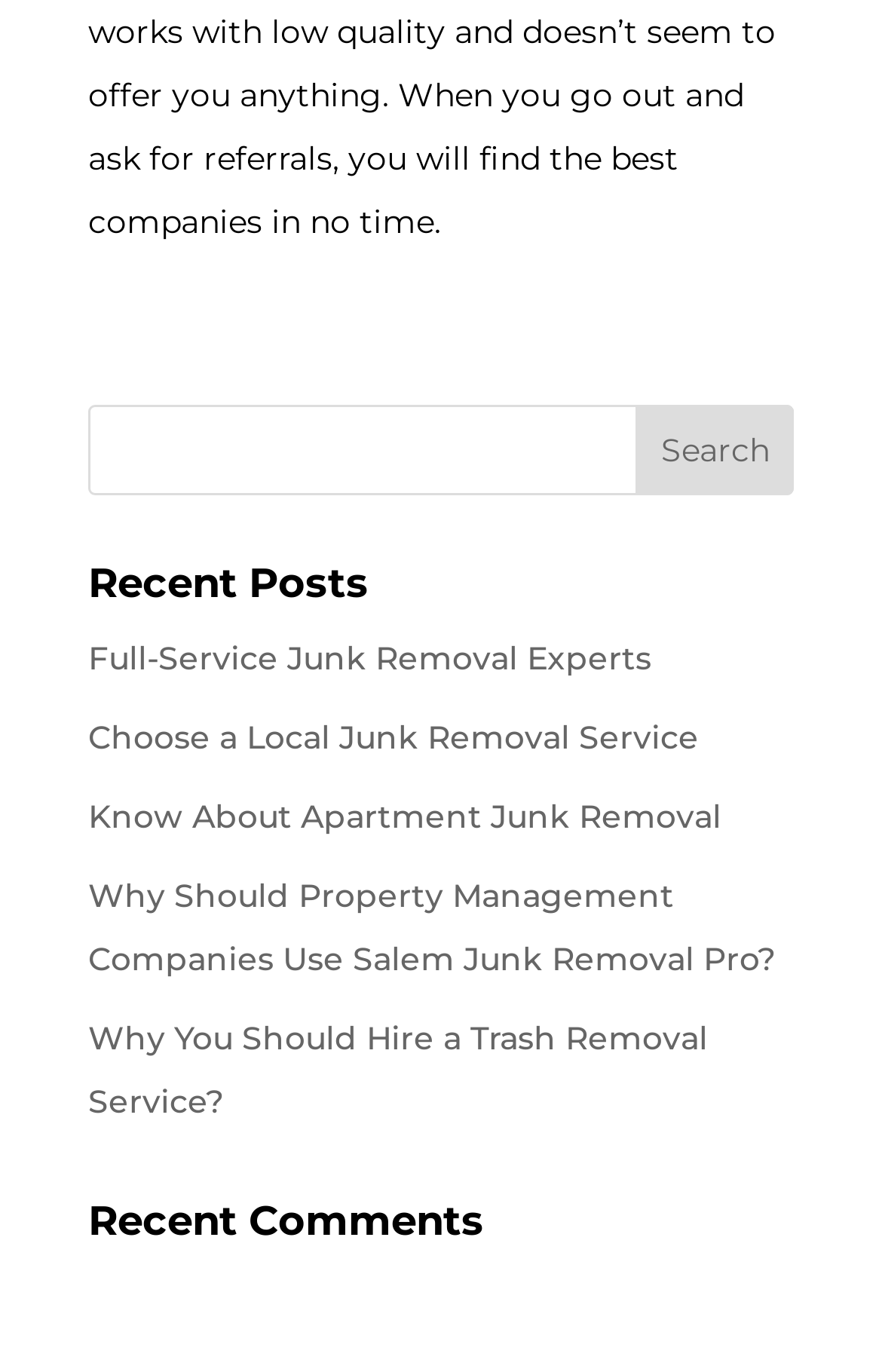Provide a brief response using a word or short phrase to this question:
What is the purpose of the textbox?

Search